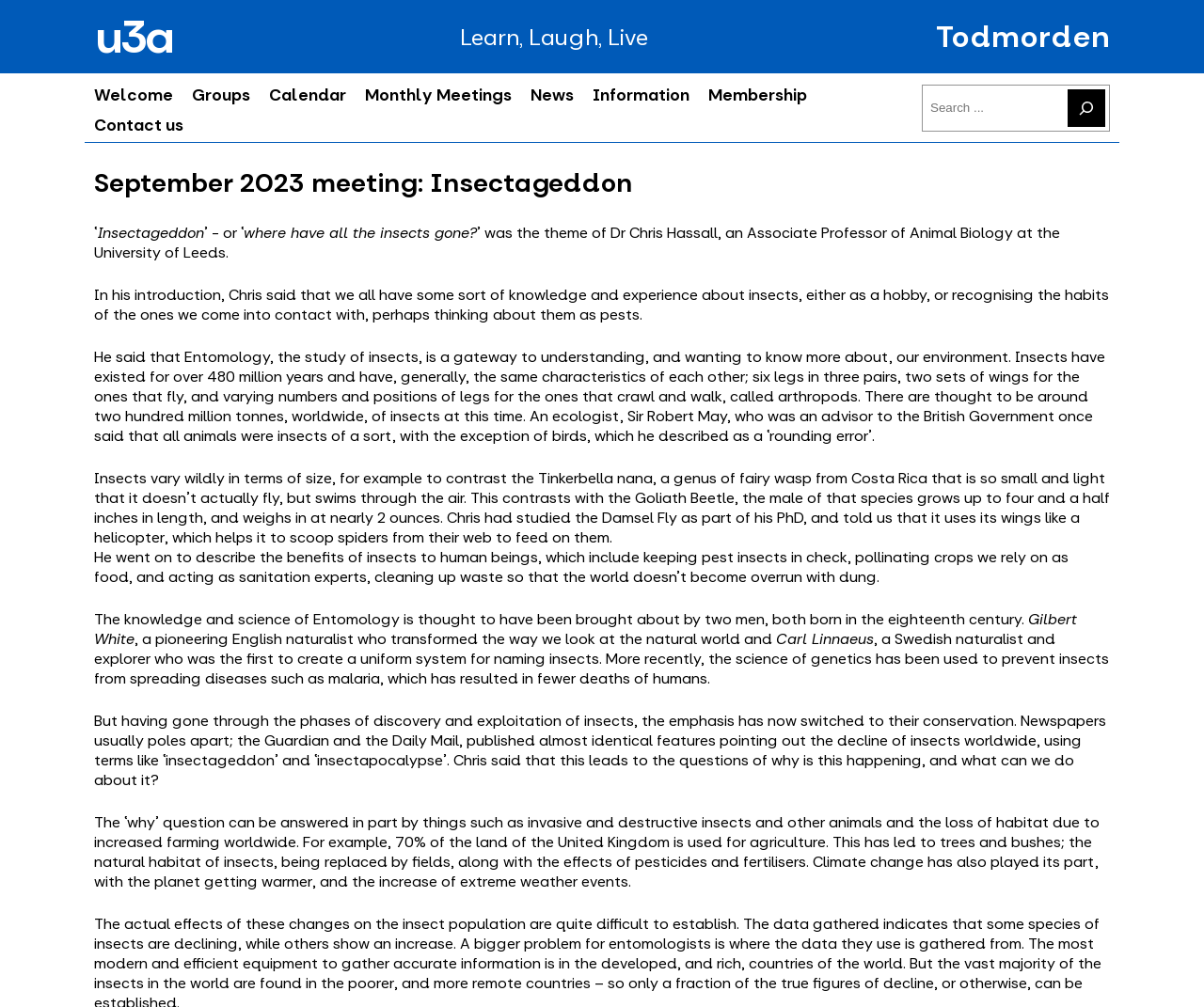Find and indicate the bounding box coordinates of the region you should select to follow the given instruction: "Contact us".

[0.078, 0.114, 0.152, 0.135]